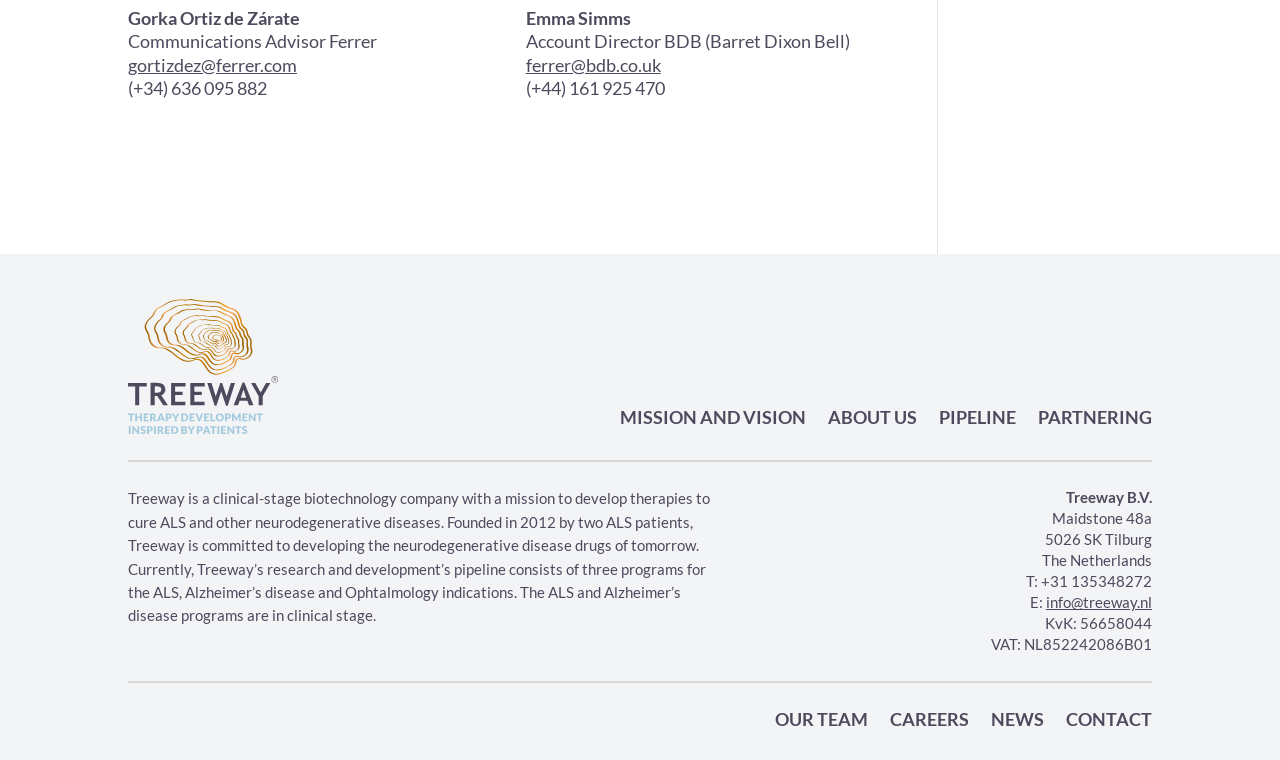Please identify the coordinates of the bounding box that should be clicked to fulfill this instruction: "Click the link to send an email to Gorka Ortiz de Zárate".

[0.1, 0.07, 0.232, 0.099]